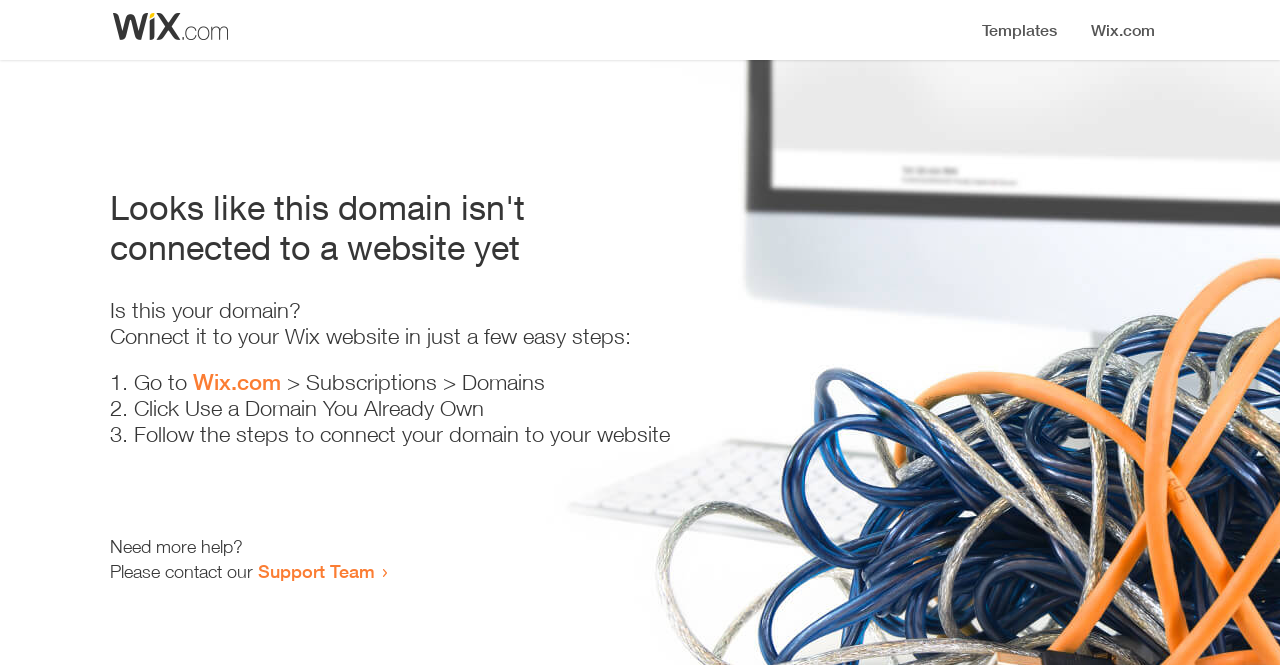Find the bounding box coordinates for the HTML element described as: "Wix.com". The coordinates should consist of four float values between 0 and 1, i.e., [left, top, right, bottom].

[0.151, 0.555, 0.22, 0.594]